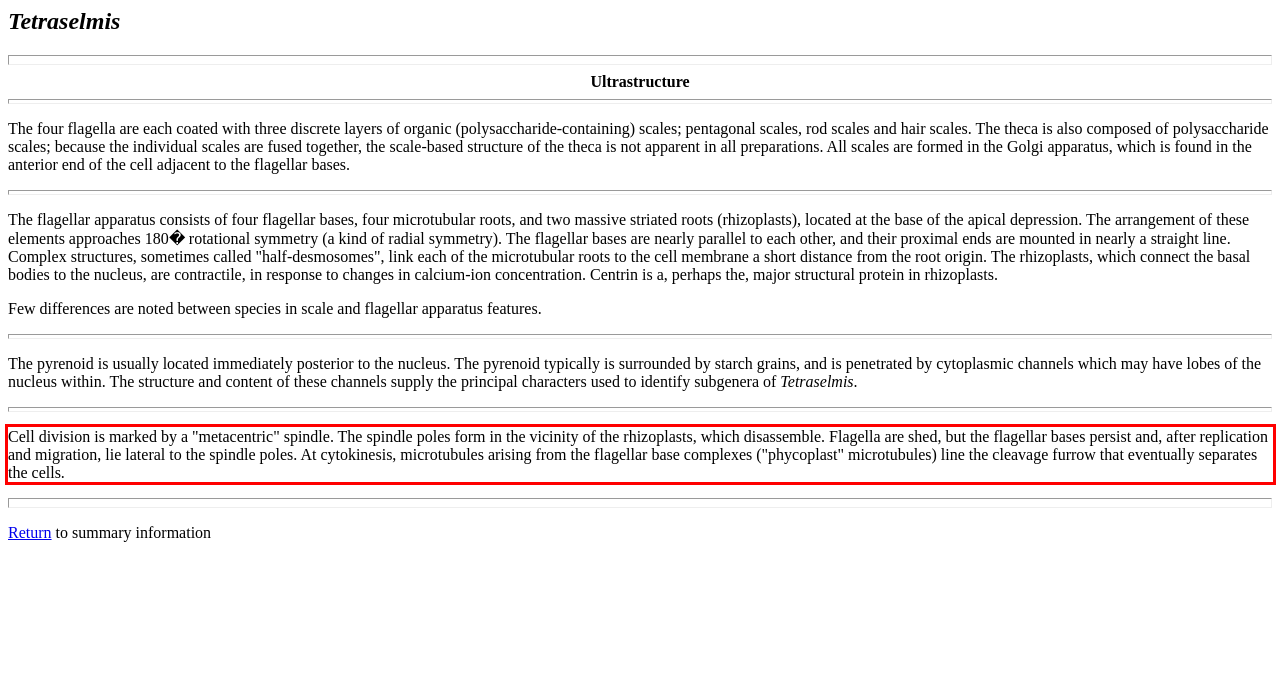Using the provided screenshot of a webpage, recognize and generate the text found within the red rectangle bounding box.

Cell division is marked by a "metacentric" spindle. The spindle poles form in the vicinity of the rhizoplasts, which disassemble. Flagella are shed, but the flagellar bases persist and, after replication and migration, lie lateral to the spindle poles. At cytokinesis, microtubules arising from the flagellar base complexes ("phycoplast" microtubules) line the cleavage furrow that eventually separates the cells.